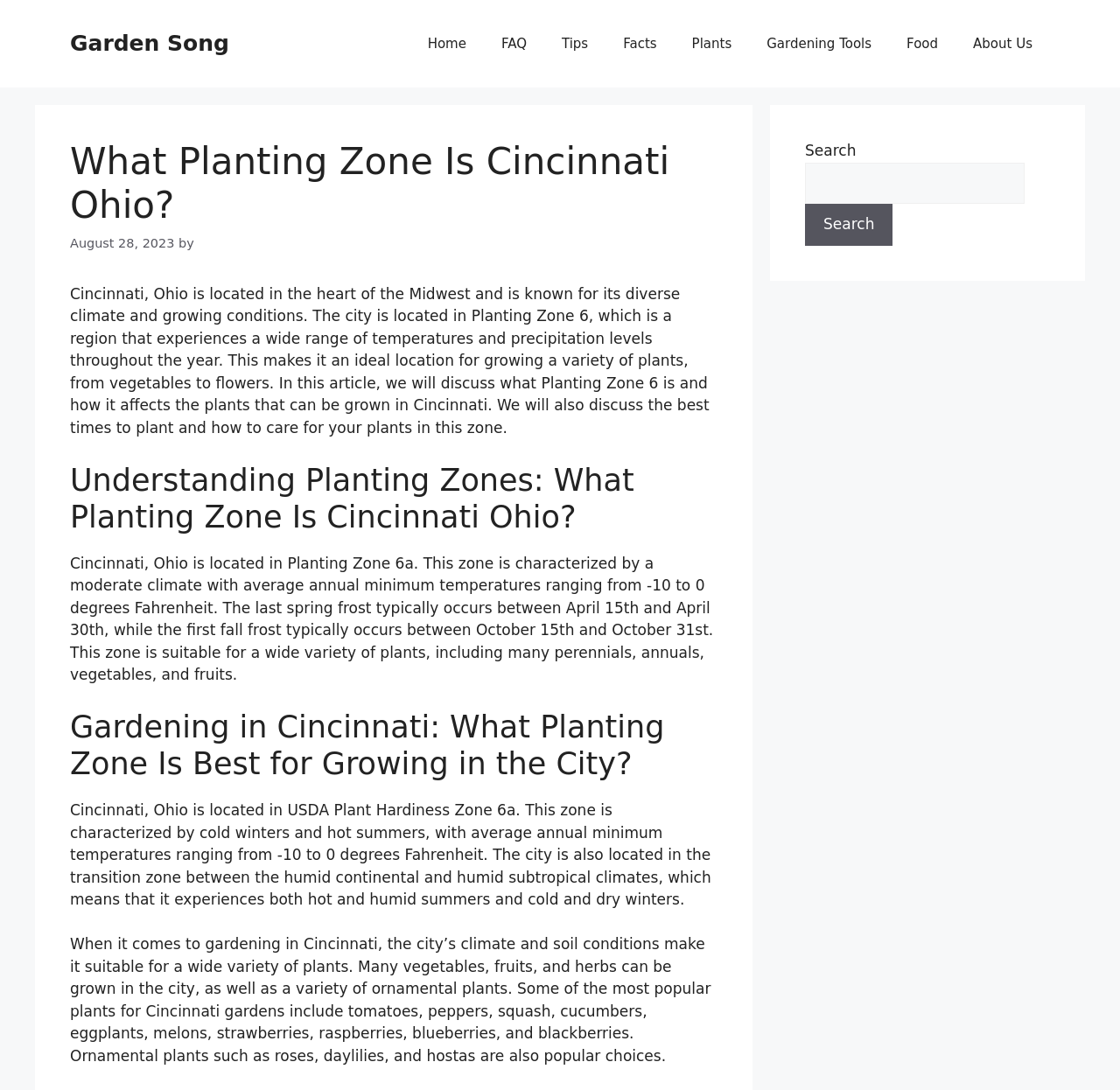Please locate the clickable area by providing the bounding box coordinates to follow this instruction: "Search for a topic".

[0.719, 0.149, 0.915, 0.187]